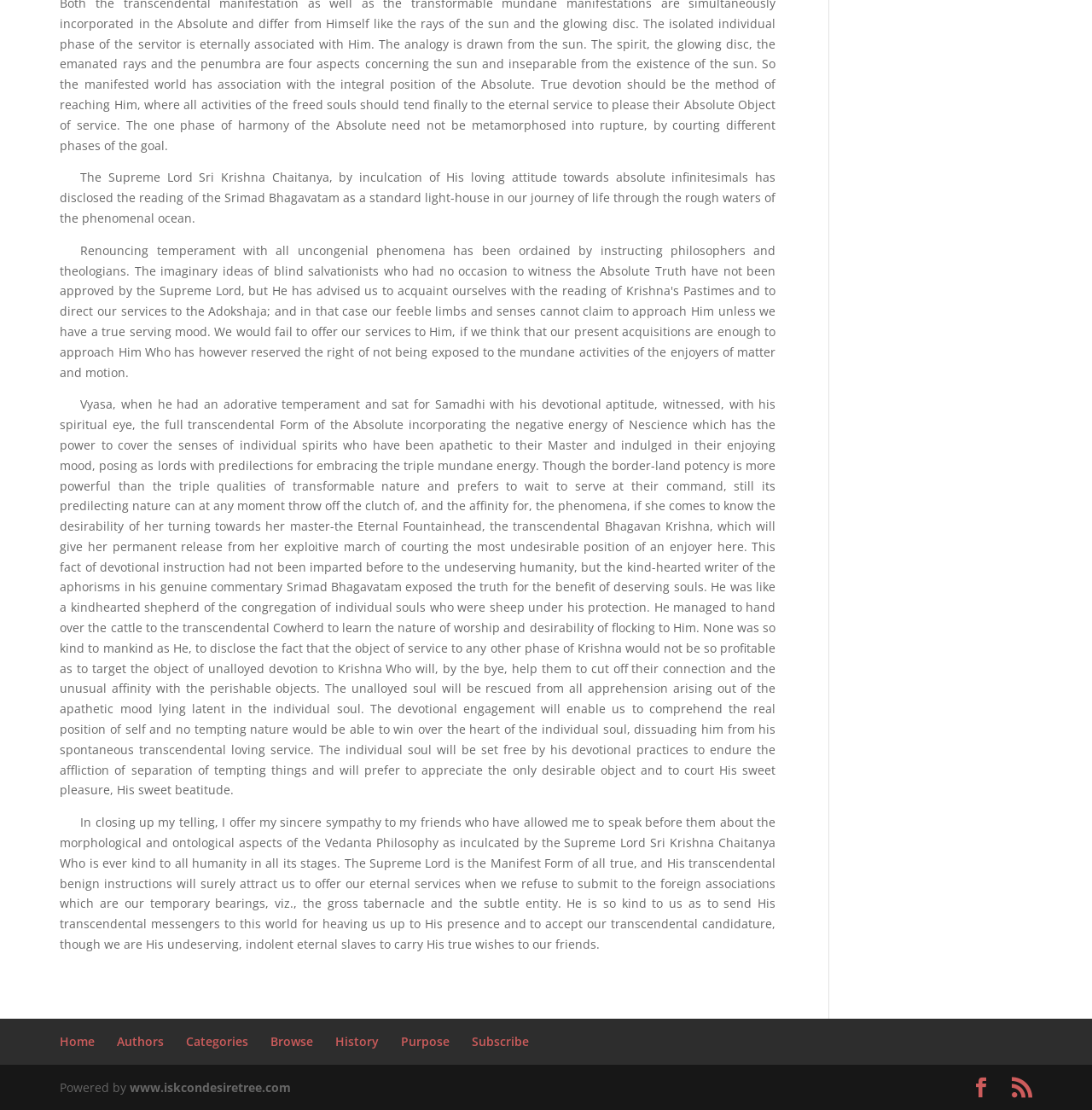Respond to the question below with a single word or phrase:
How many links are present in the navigation menu?

7